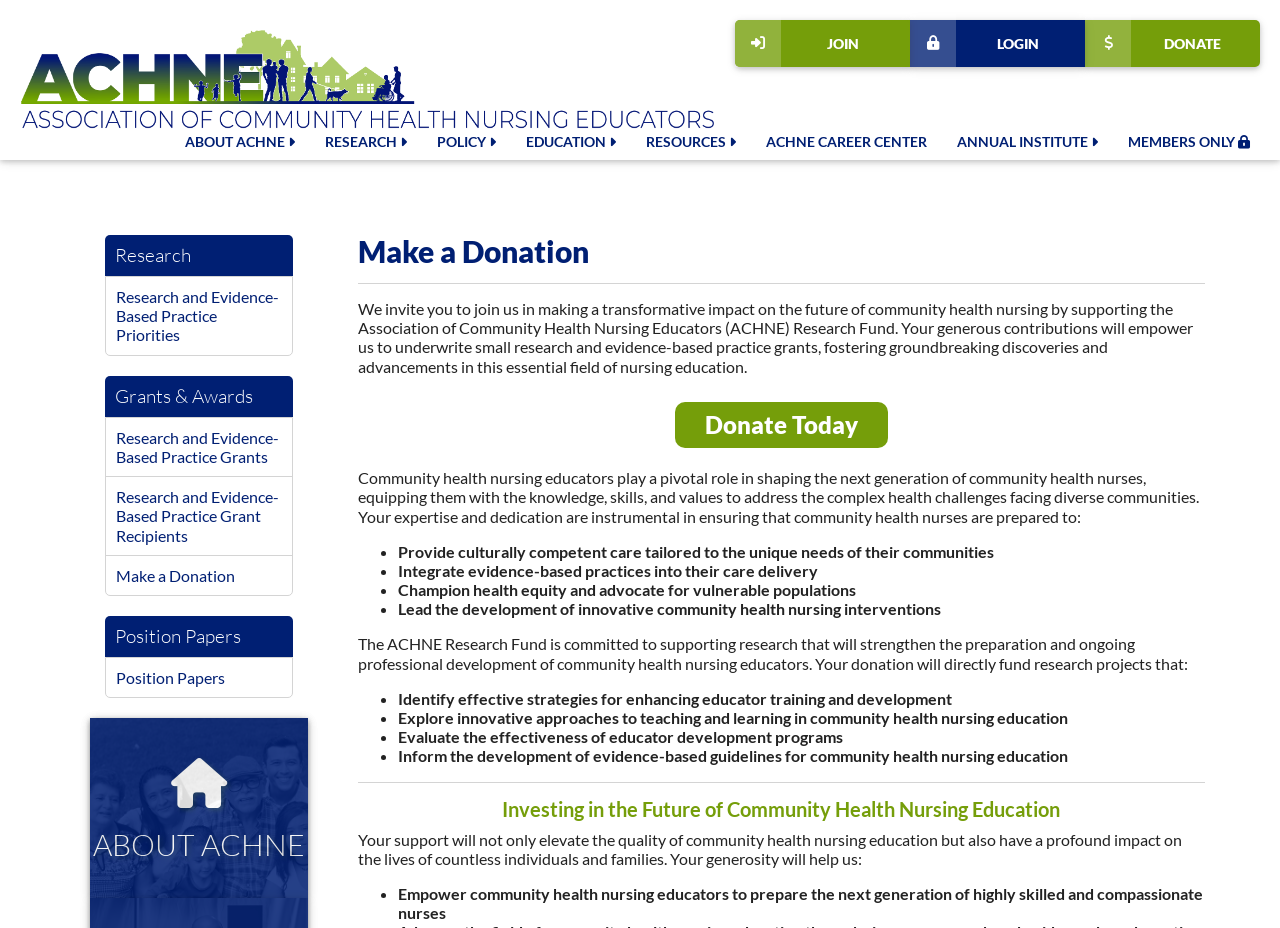What is the focus of the research projects funded by ACHNE?
Look at the image and answer with only one word or phrase.

Community health nursing education